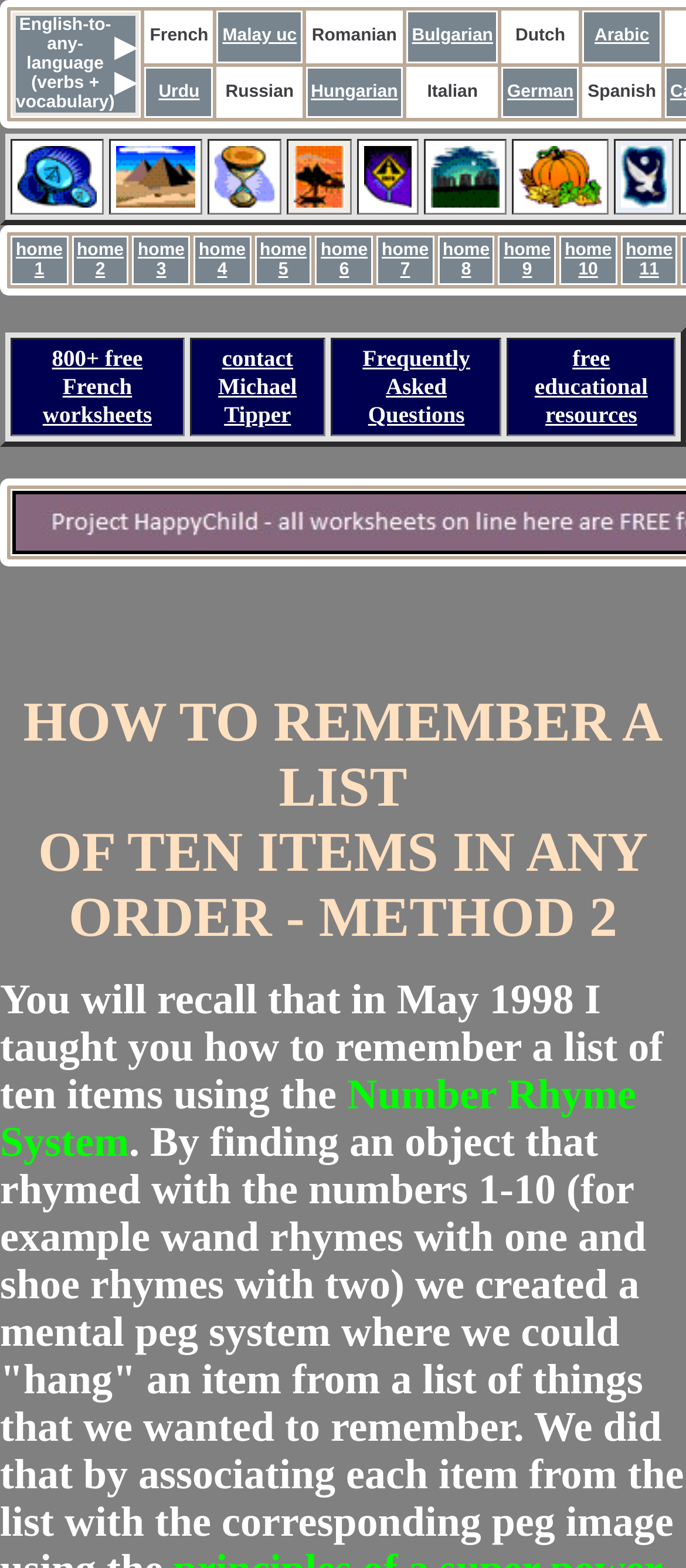Answer briefly with one word or phrase:
How many languages are listed?

12